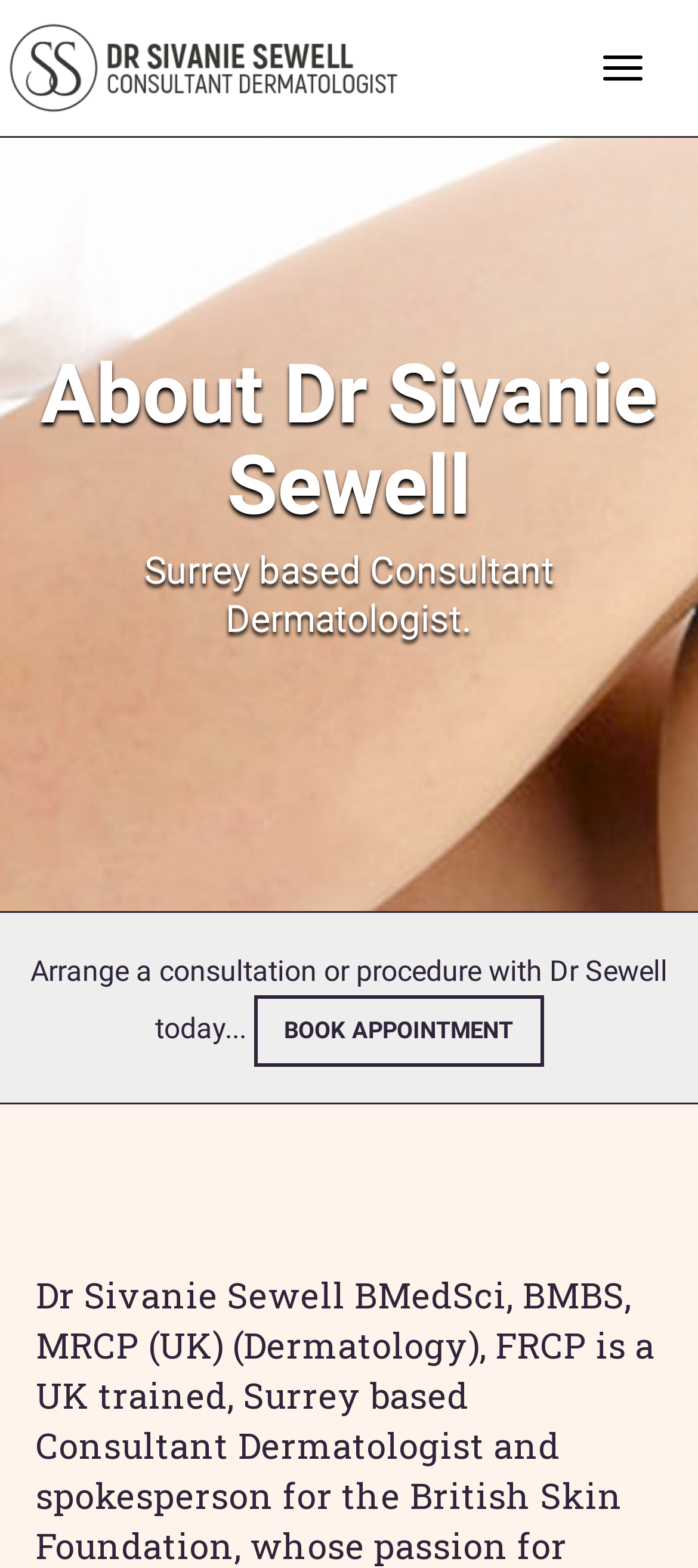Examine the image and give a thorough answer to the following question:
What is the image on the webpage?

The image on the webpage is of Dr Sivanie Sewell, as it is labeled as 'Dr Sivanie Sewell Dermatologist' and is placed next to the link with the same label.